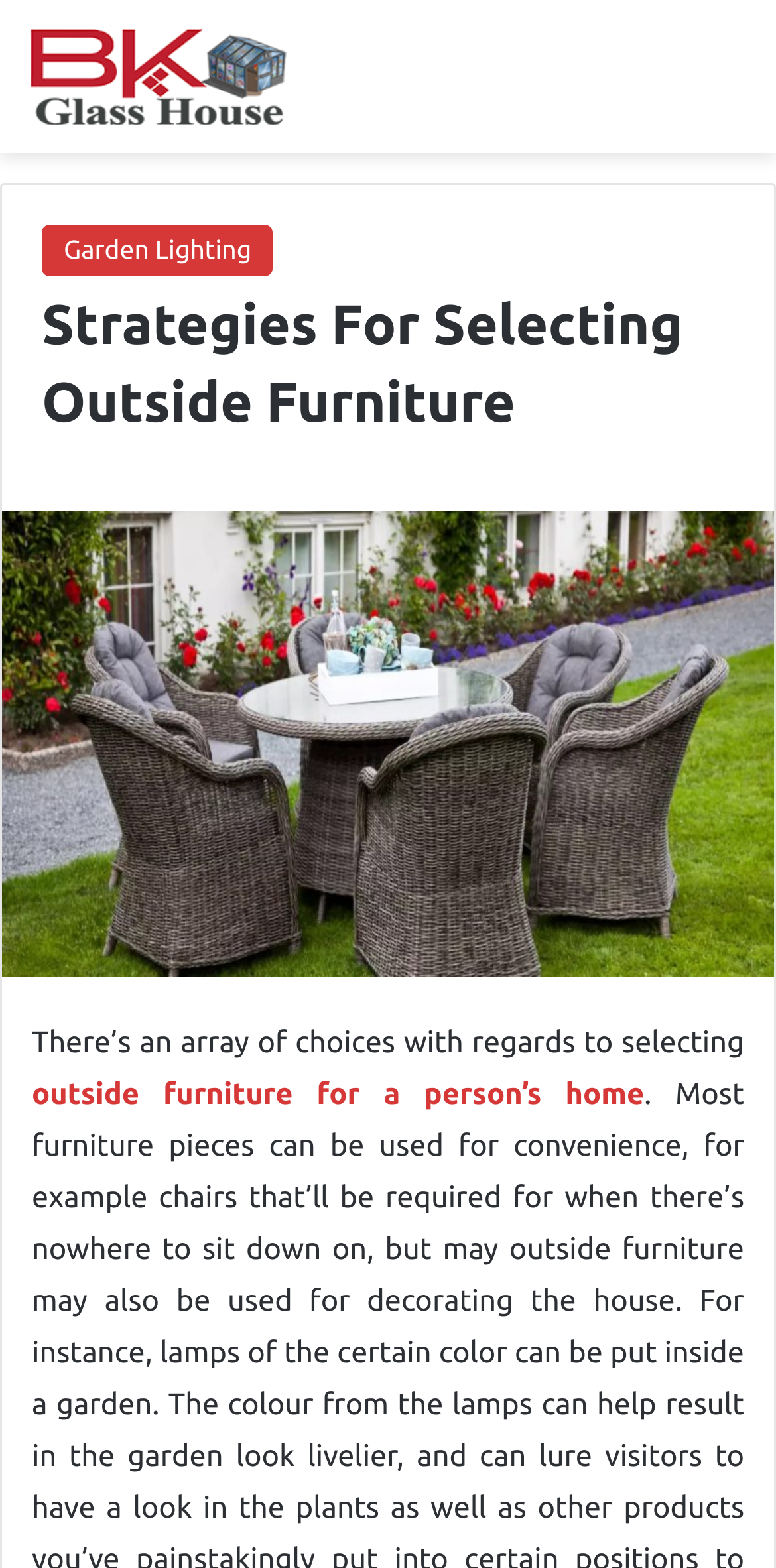Please give a one-word or short phrase response to the following question: 
What is the related topic to outside furniture?

Garden Lighting